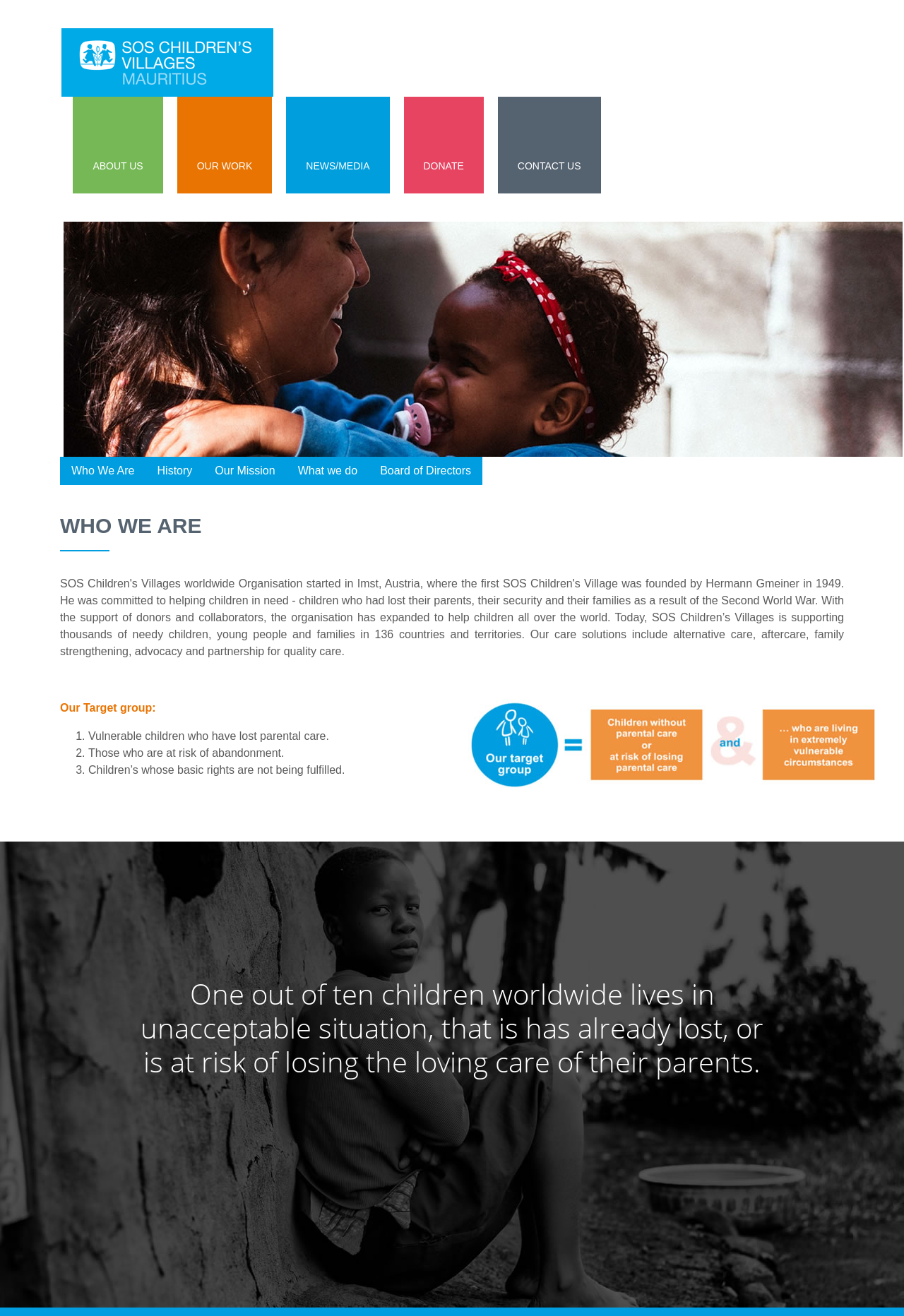Provide a single word or phrase answer to the question: 
What is the name of the organization?

SOS Children’s Villages